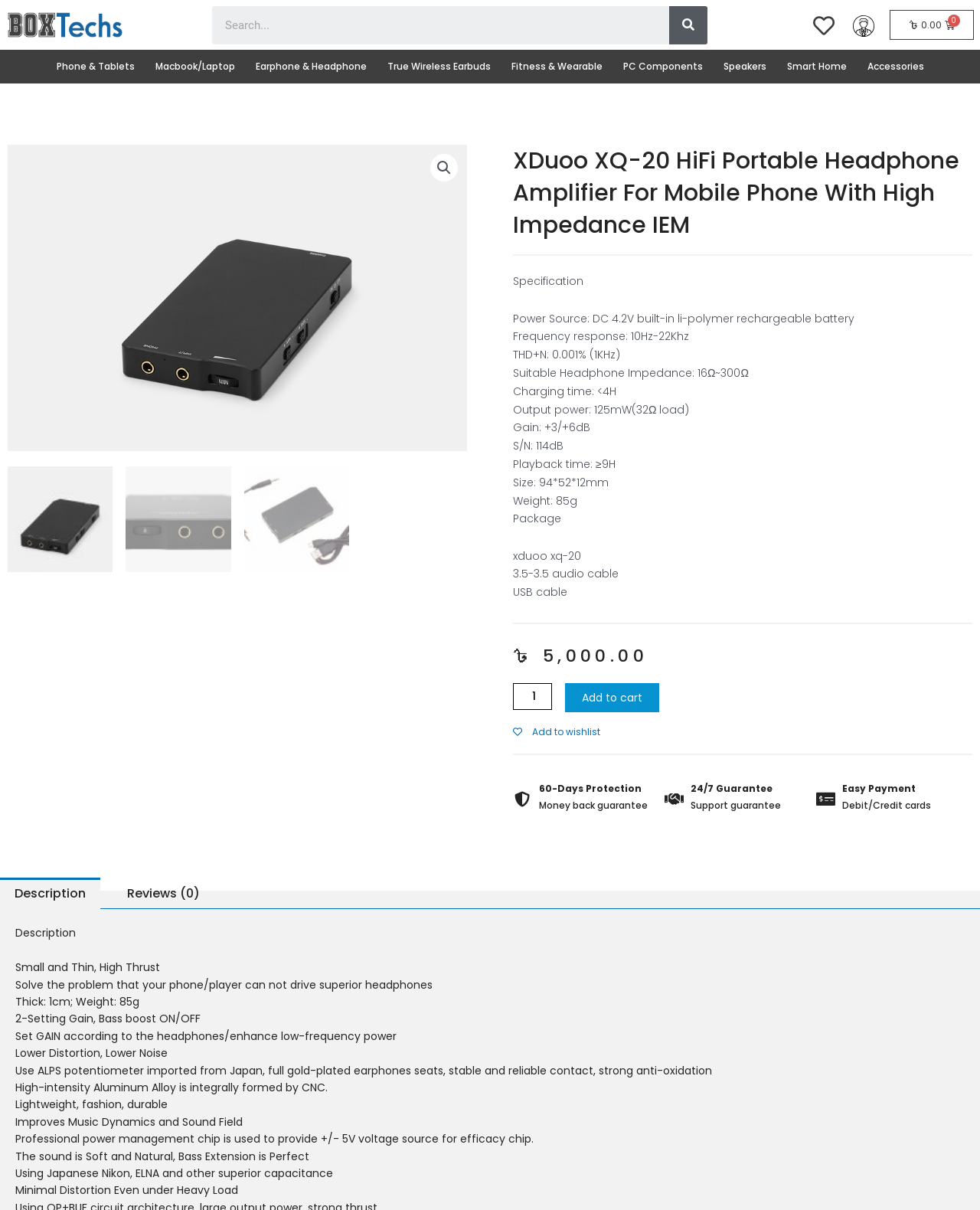Please identify the coordinates of the bounding box that should be clicked to fulfill this instruction: "Go to phone and tablets category".

[0.047, 0.041, 0.148, 0.069]